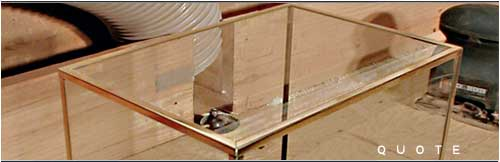Offer an in-depth description of the image.

This image showcases a sleek custom glass display case, designed for exhibiting precious items. The structure features a clear glass top and sides with elegant brass edging, enhancing the display's overall aesthetic. The case is set against a backdrop of a workshop environment, with visible wooden flooring and equipment suggesting a space dedicated to crafting museum-quality displays. This display case is ideal for collectors and modelers, making it an excellent option for showcasing everything from antique collectibles to model ships. The image also emphasizes the option to request a custom quote, inviting potential customers to inquire about tailored solutions for their display needs.